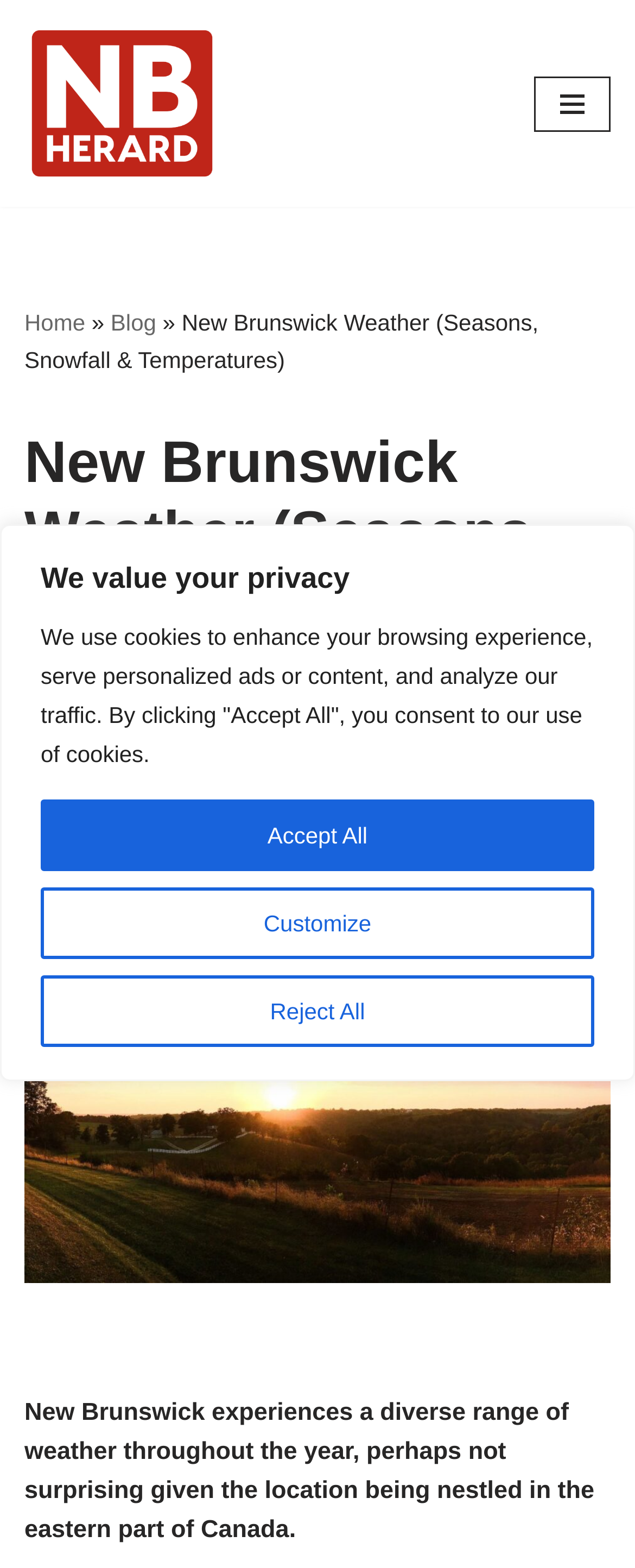Illustrate the webpage's structure and main components comprehensively.

This webpage is about New Brunswick weather, specifically discussing the diverse range of weather experienced throughout the year. At the top of the page, there is a privacy notice with three buttons: "Customize", "Reject All", and "Accept All". Below this notice, there is a "Skip to content" link.

On the top-left corner, there is a logo of NBHerard.com, accompanied by a link to the website. On the top-right corner, there is a navigation menu button that, when expanded, reveals links to "Home", "Blog", and other pages.

The main content of the page is headed by a title "New Brunswick Weather (Seasons, Snowfall & Temperatures)" and a subtitle that mentions the author, NB Herard. Below the title, there is an image related to New Brunswick weather.

The main text of the page starts with a paragraph that describes the diverse range of weather experienced in New Brunswick, citing its location in eastern Canada. This text is positioned below the image and occupies most of the page's width.